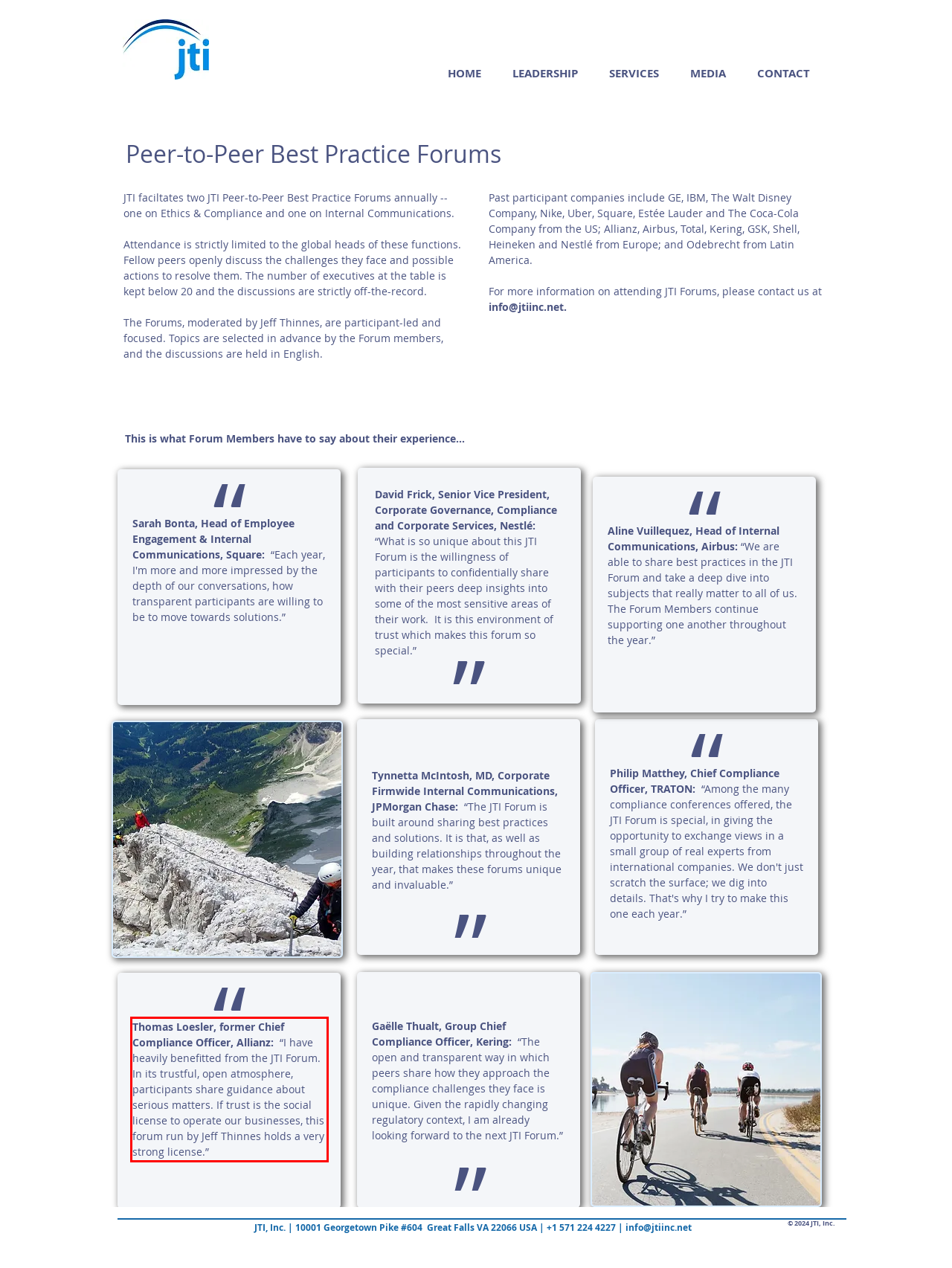Observe the screenshot of the webpage that includes a red rectangle bounding box. Conduct OCR on the content inside this red bounding box and generate the text.

Thomas Loesler, former Chief Compliance Officer, Allianz: “I have heavily benefitted from the JTI Forum. In its trustful, open atmosphere, participants share guidance about serious matters. If trust is the social license to operate our businesses, this forum run by Jeff Thinnes holds a very strong license.”